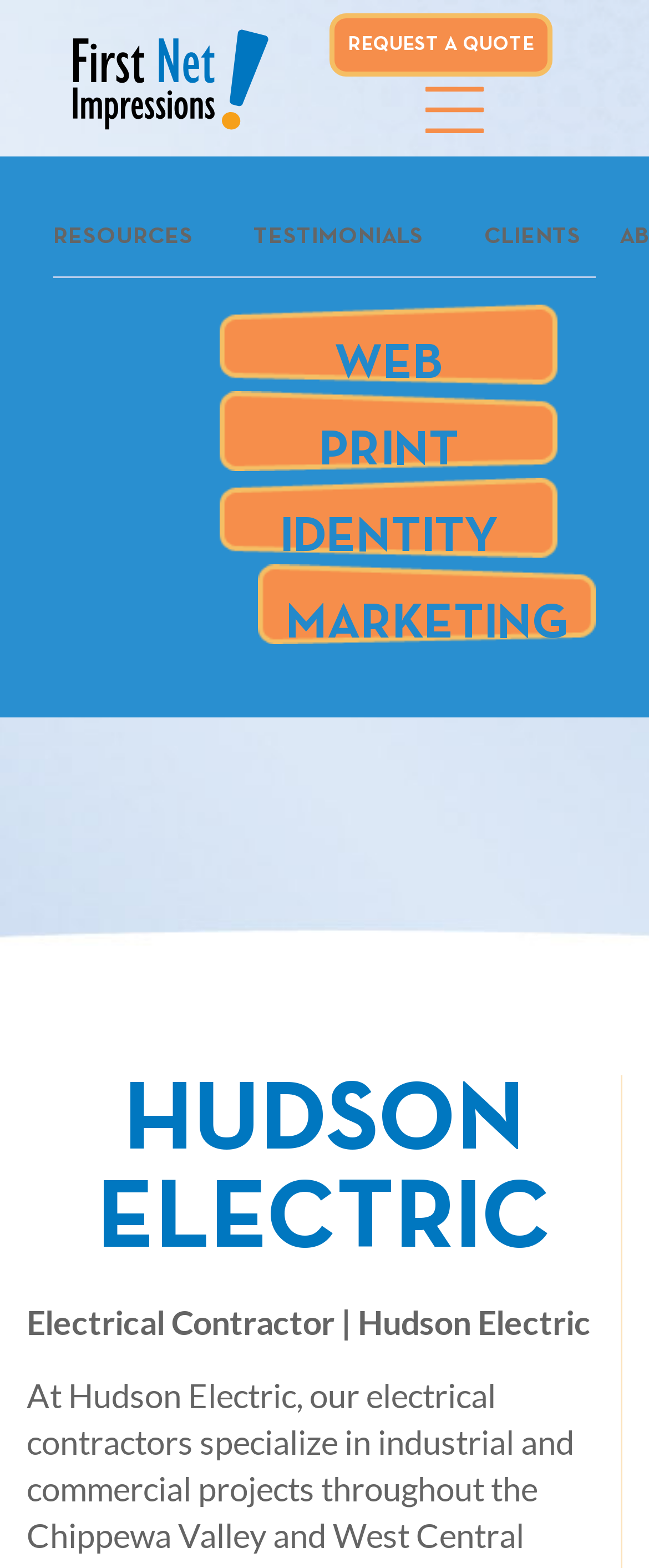Determine the bounding box coordinates for the HTML element described here: "Request AQuote".

[0.0, 0.125, 0.356, 0.222]